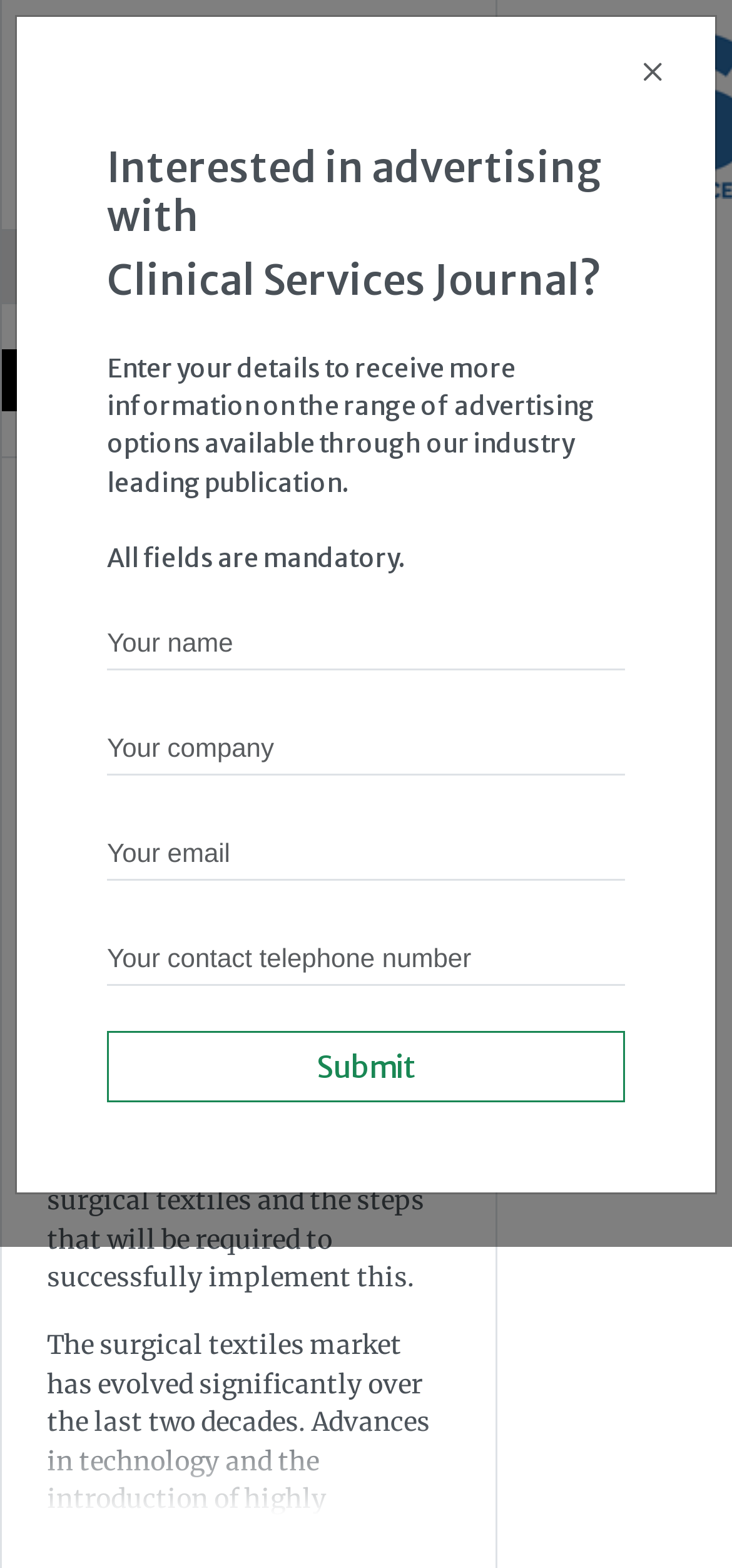Please respond to the question using a single word or phrase:
What is the function of the button at the top right?

Close